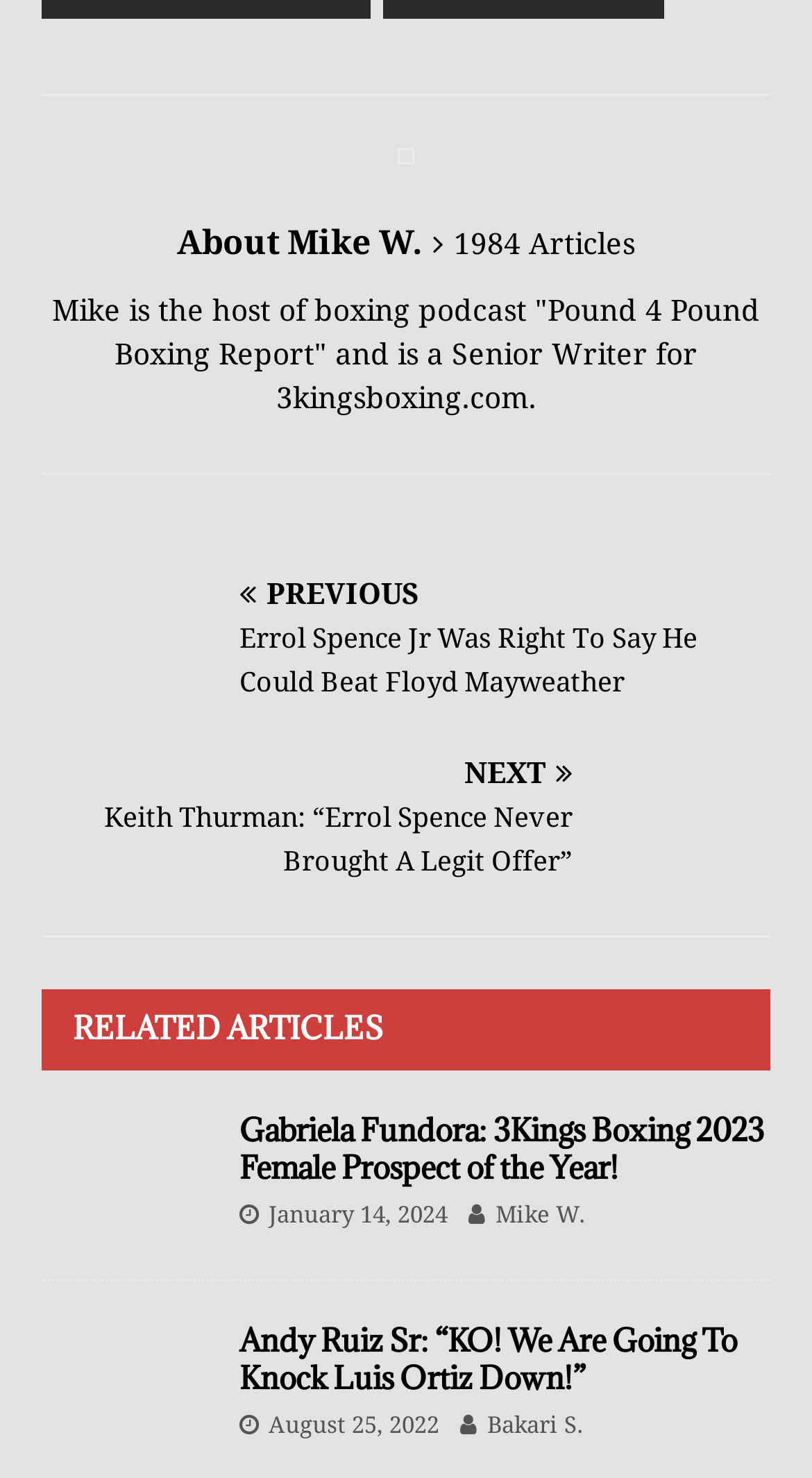For the element described, predict the bounding box coordinates as (top-left x, top-left y, bottom-right x, bottom-right y). All values should be between 0 and 1. Element description: August 25, 2022

[0.331, 0.099, 0.541, 0.118]